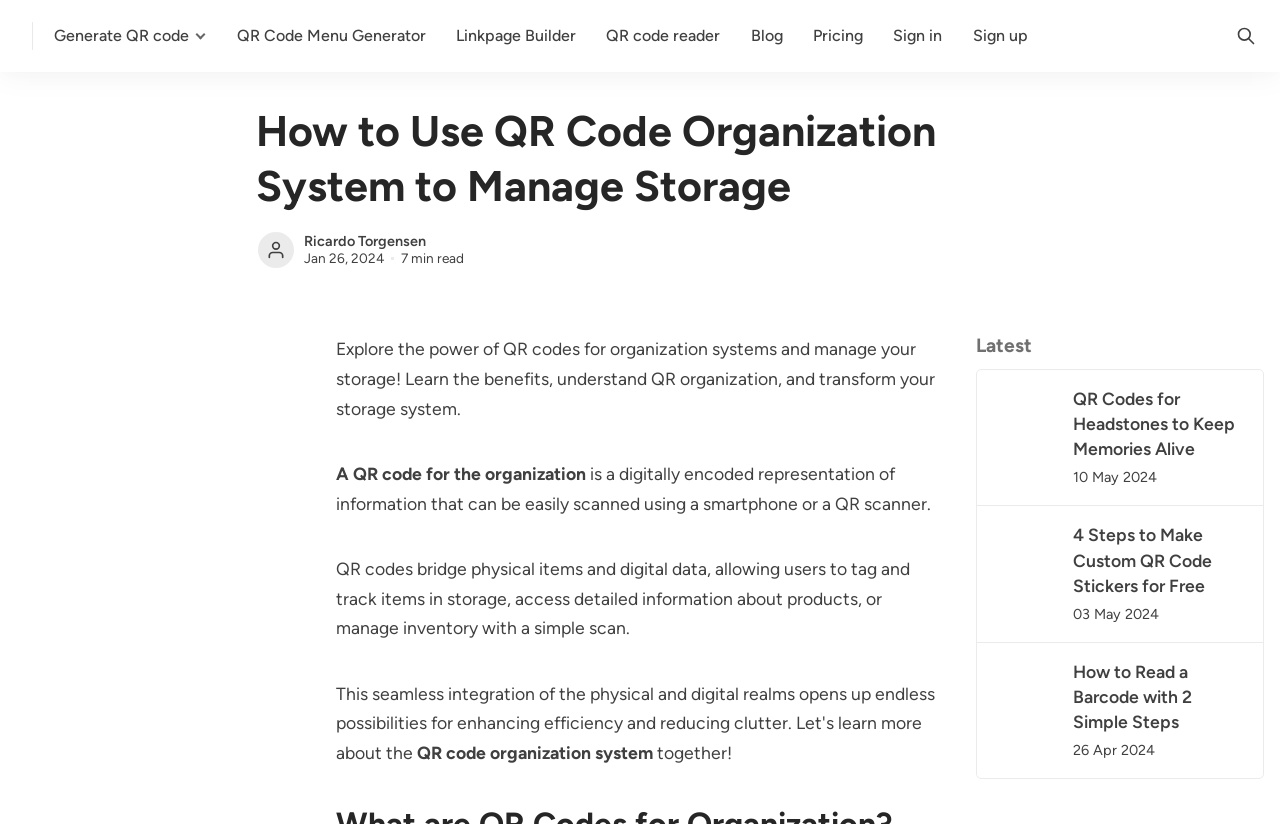Using the information shown in the image, answer the question with as much detail as possible: What is the purpose of QR codes in organization systems?

Based on the webpage content, QR codes are used to manage storage by tagging and tracking items, accessing detailed information about products, and managing inventory with a simple scan.